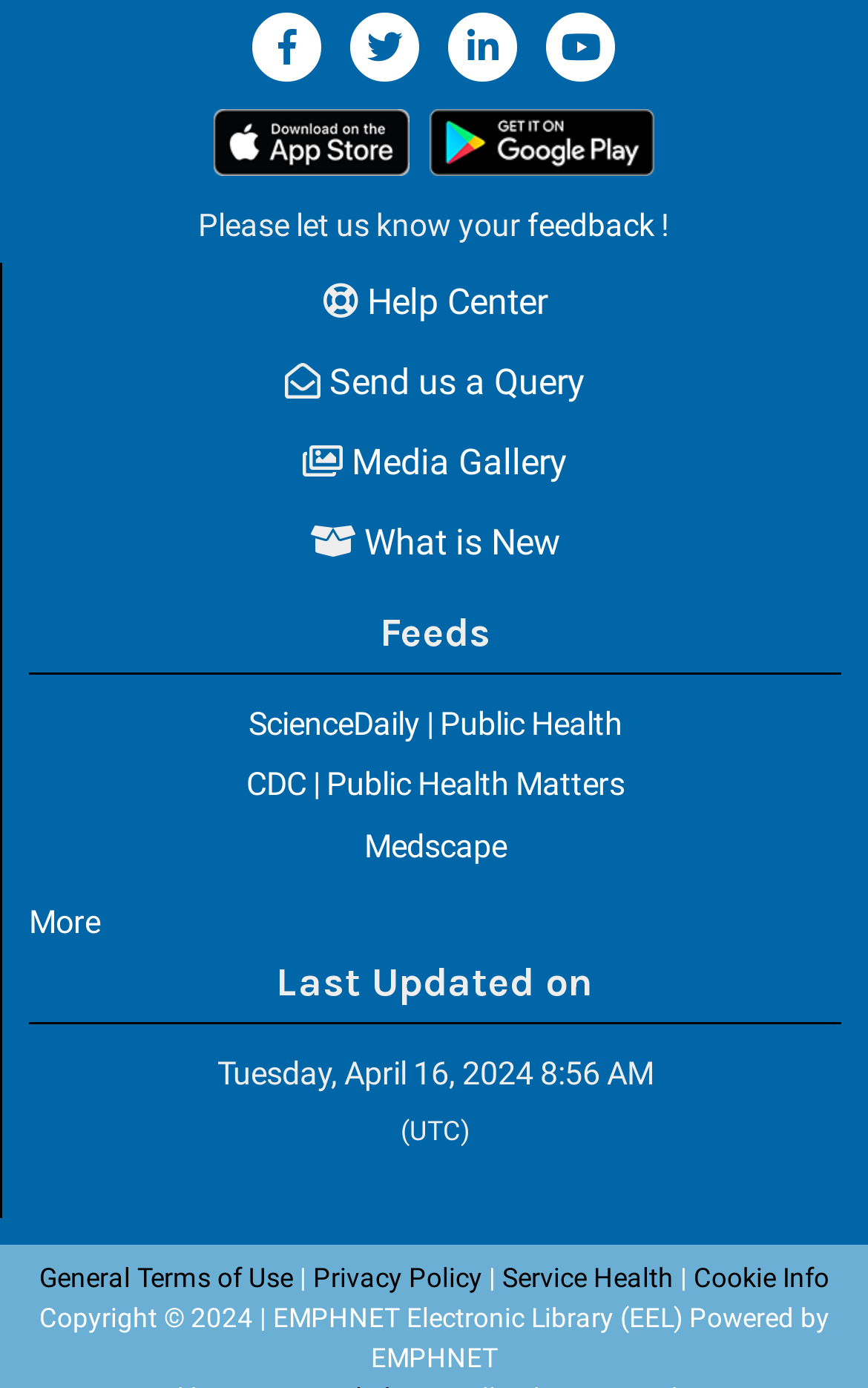Please find the bounding box coordinates of the element that must be clicked to perform the given instruction: "View the ScienceDaily | Public Health feed". The coordinates should be four float numbers from 0 to 1, i.e., [left, top, right, bottom].

[0.286, 0.508, 0.717, 0.535]